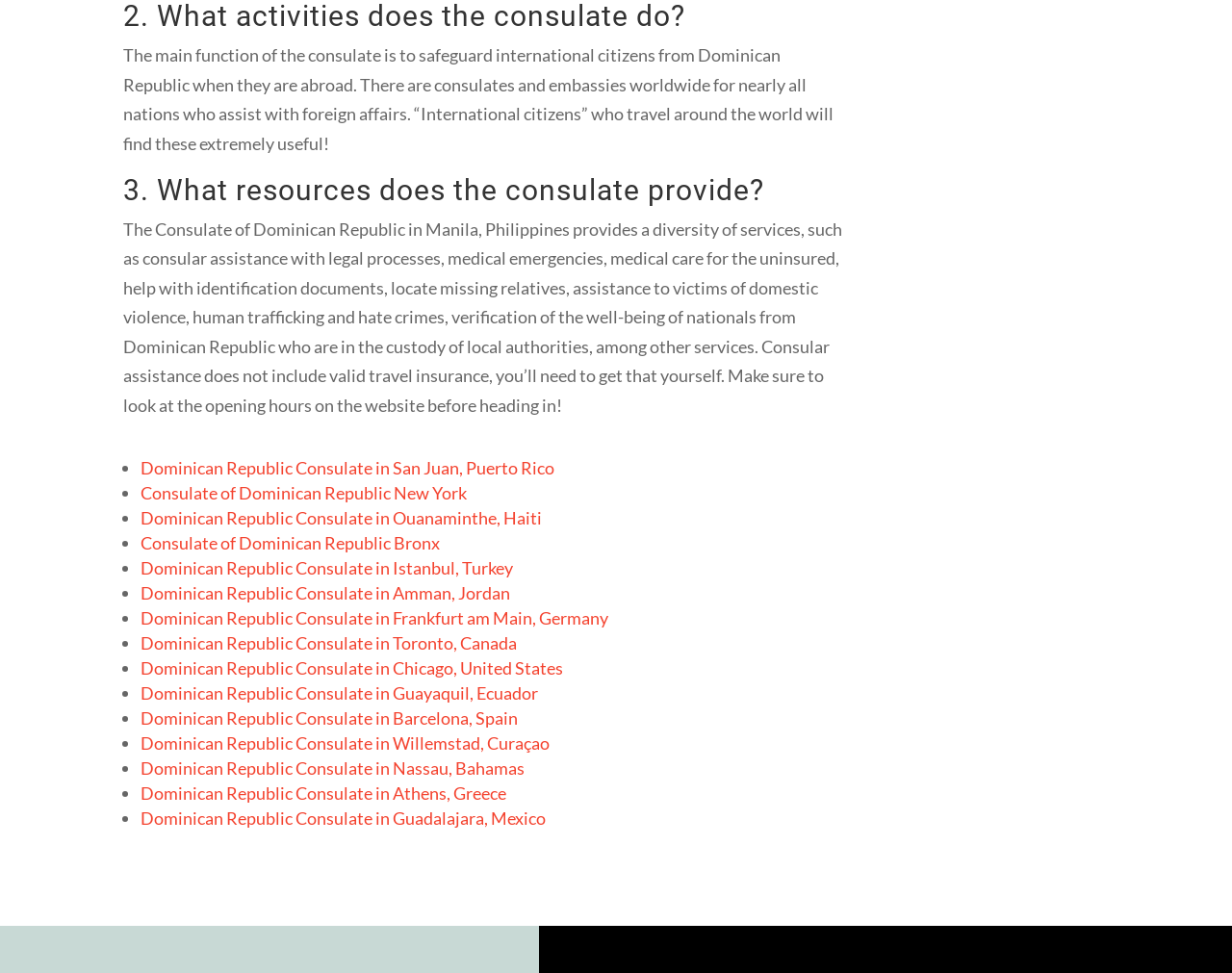Find the bounding box coordinates of the area to click in order to follow the instruction: "Learn about the resources provided by the Consulate of Dominican Republic in Manila, Philippines".

[0.1, 0.224, 0.53, 0.246]